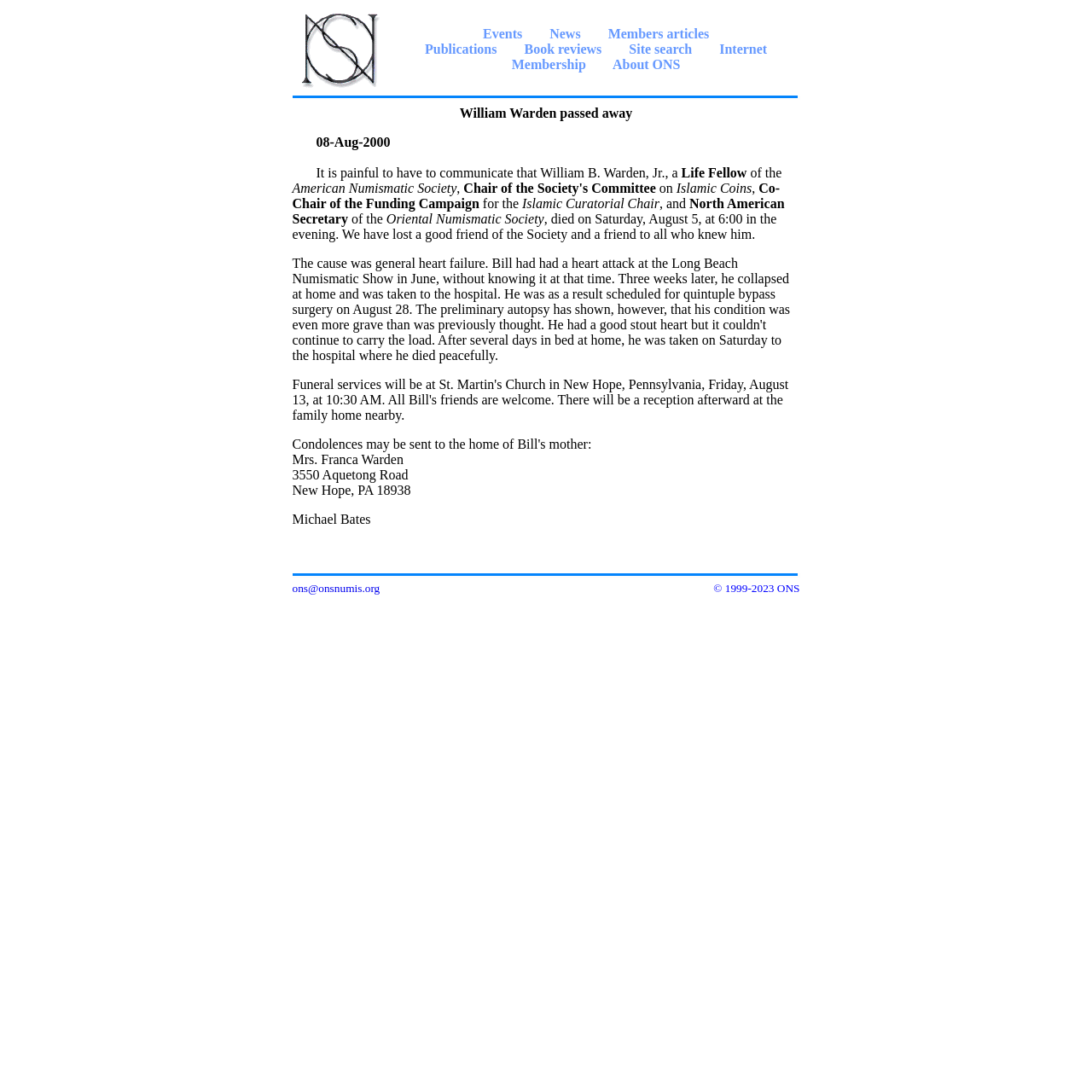Determine the bounding box coordinates for the region that must be clicked to execute the following instruction: "Search the site".

[0.576, 0.038, 0.634, 0.052]